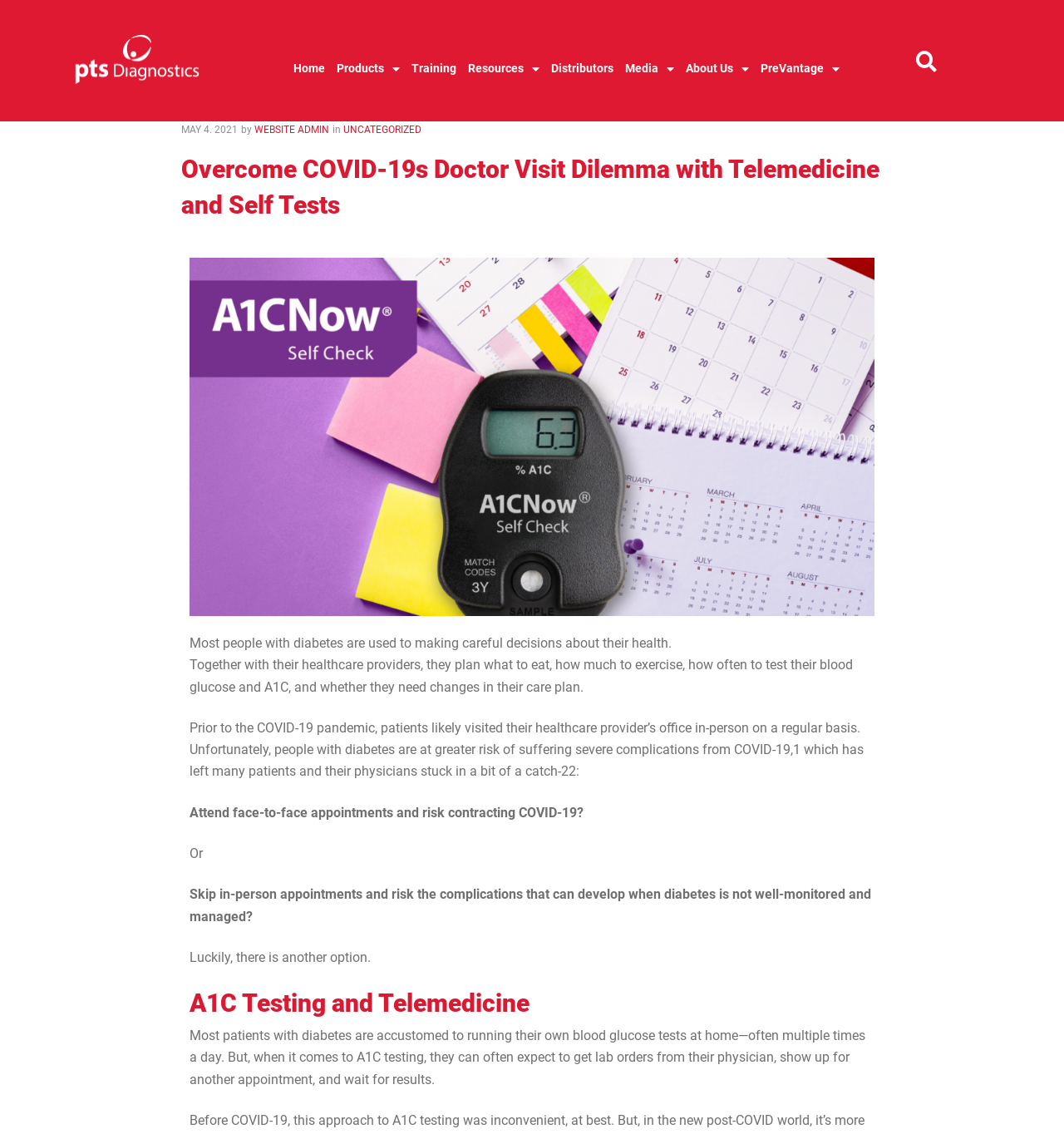Please specify the bounding box coordinates of the region to click in order to perform the following instruction: "Click the Home link".

[0.276, 0.045, 0.305, 0.077]